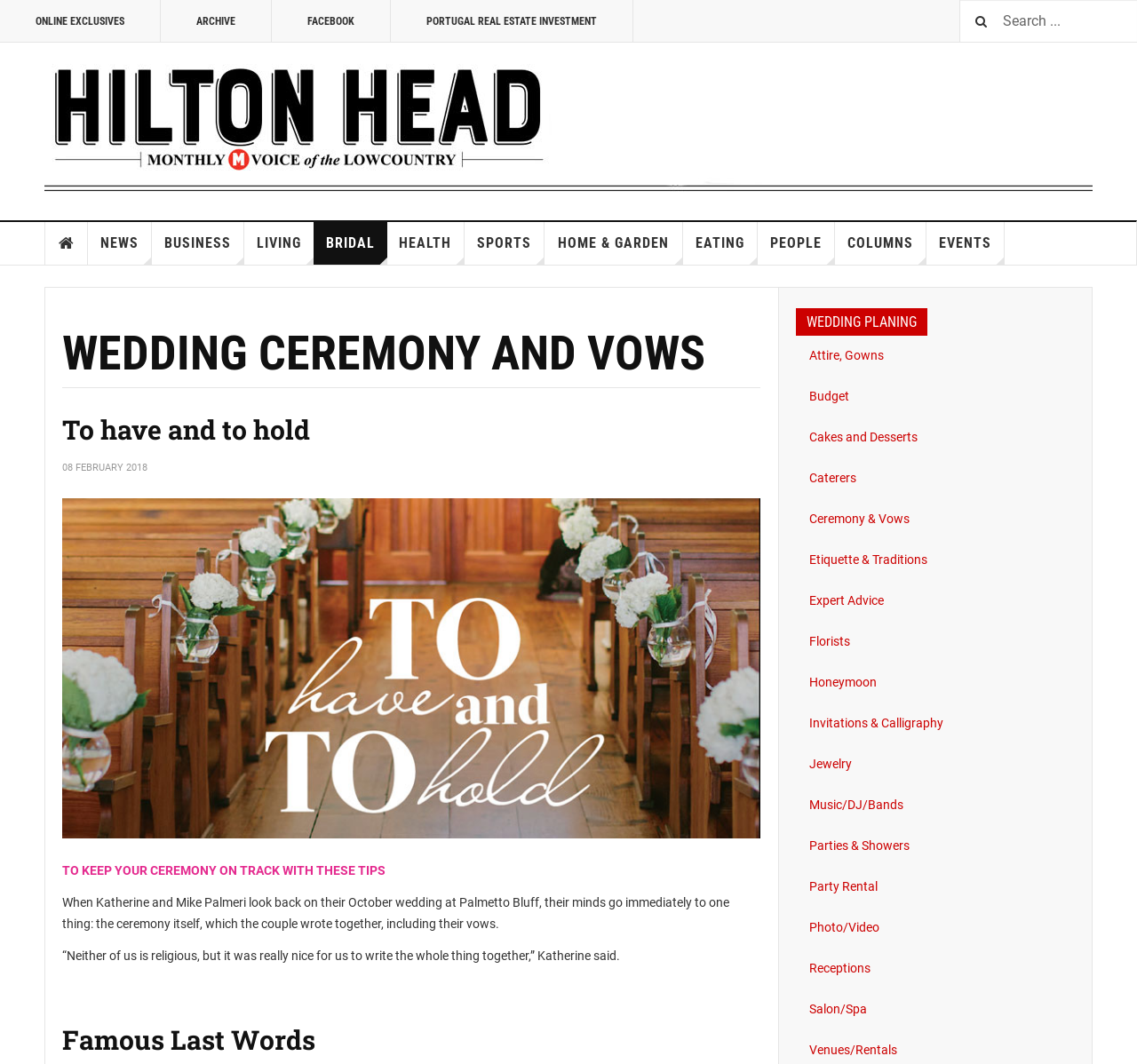Give the bounding box coordinates for the element described as: "Columns".

[0.734, 0.209, 0.814, 0.249]